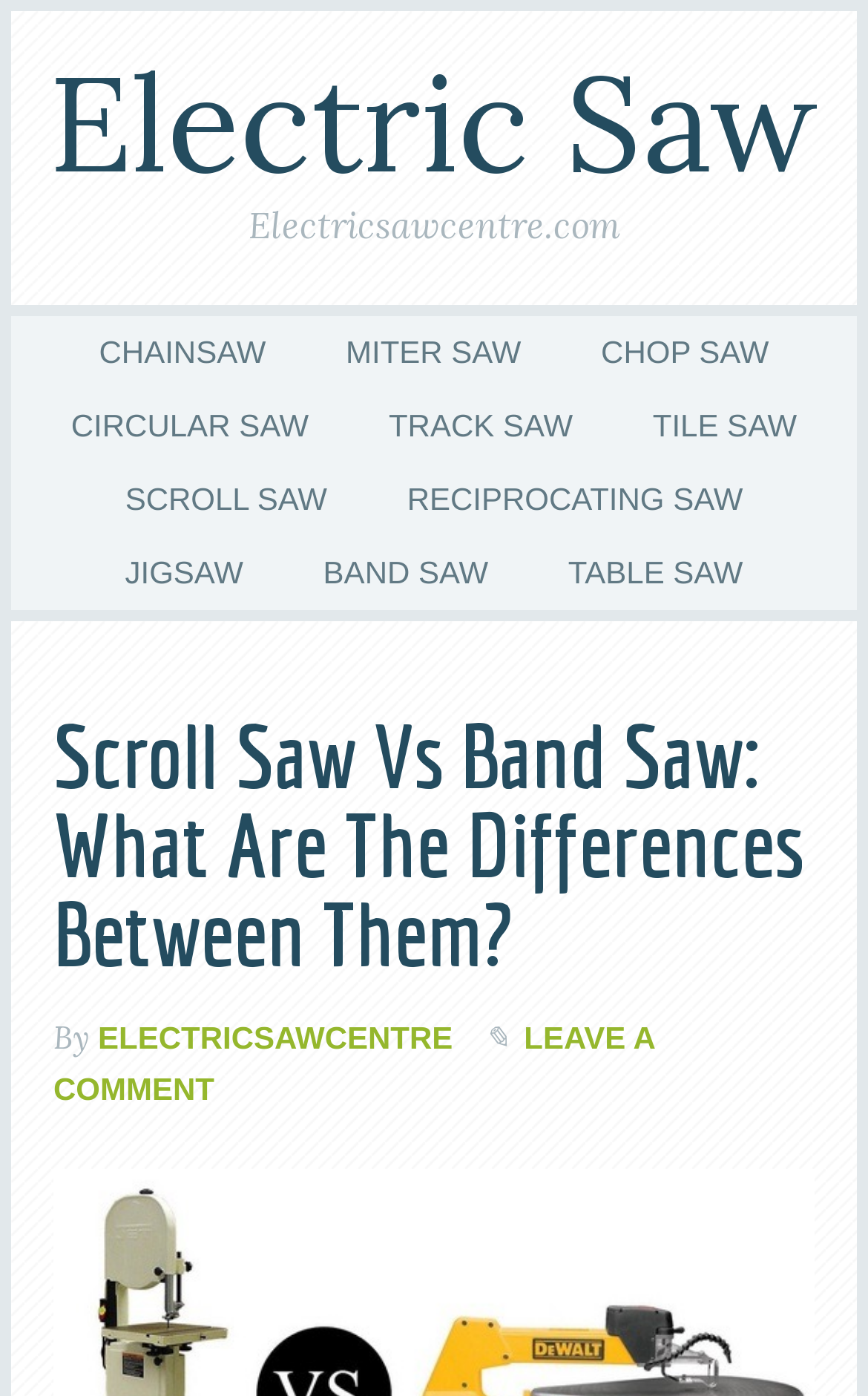Can you specify the bounding box coordinates for the region that should be clicked to fulfill this instruction: "Visit ELECTRICSAWCENTRE".

[0.113, 0.73, 0.522, 0.756]